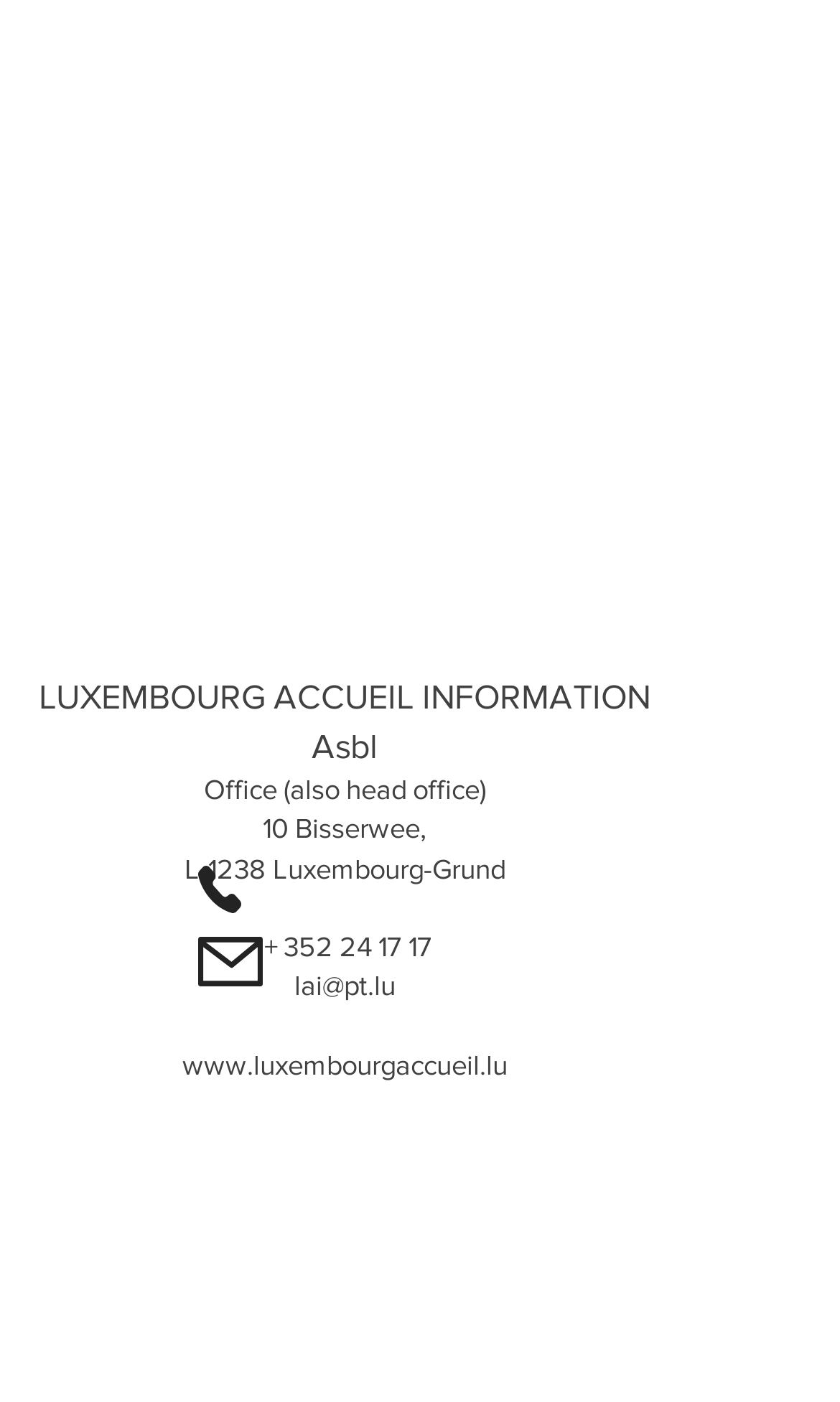Please provide the bounding box coordinates for the UI element as described: "www.luxembourgaccueil.lu". The coordinates must be four floats between 0 and 1, represented as [left, top, right, bottom].

[0.217, 0.747, 0.604, 0.77]